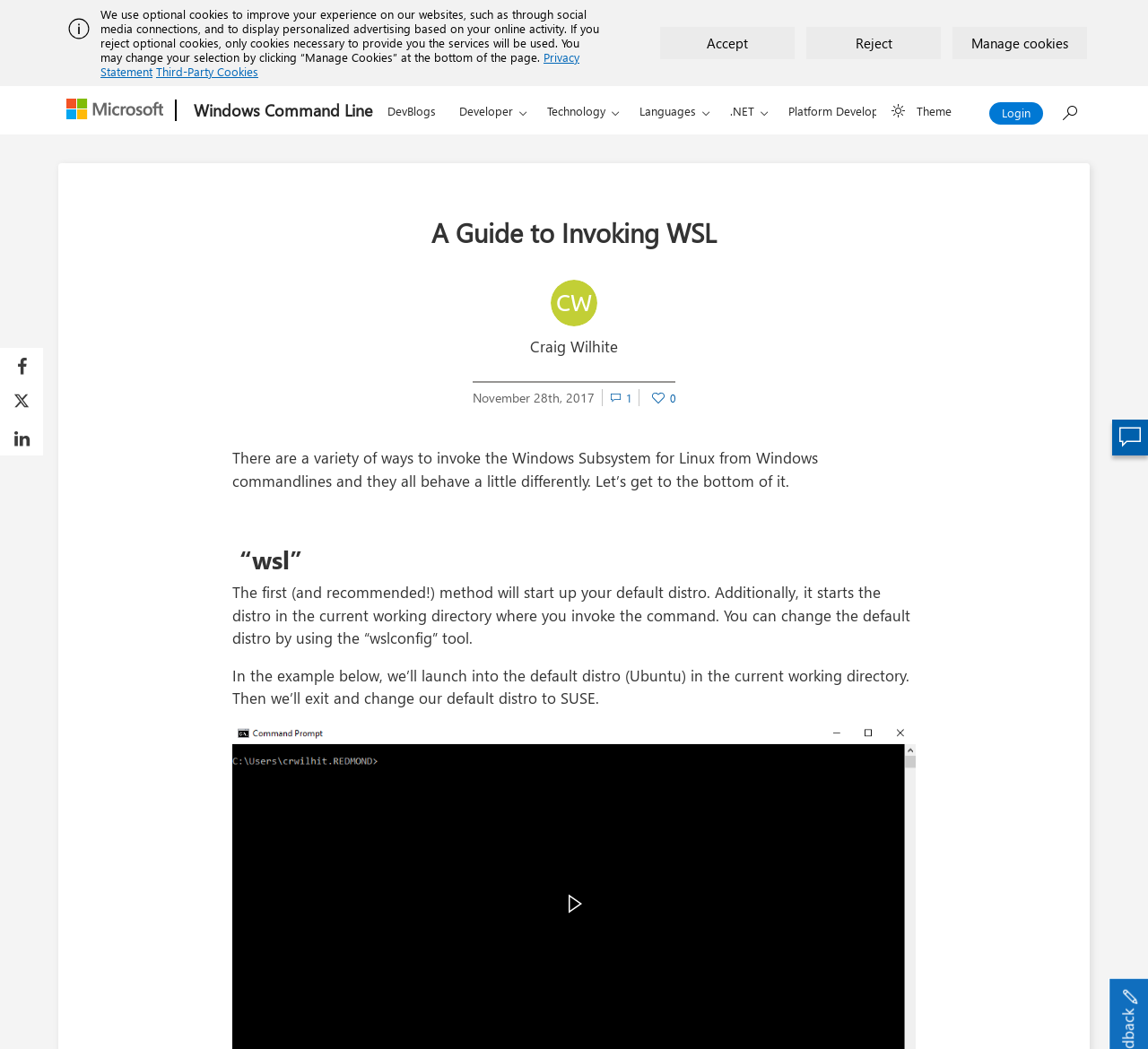What is the author of the article?
Answer the question based on the image using a single word or a brief phrase.

Craig Wilhite